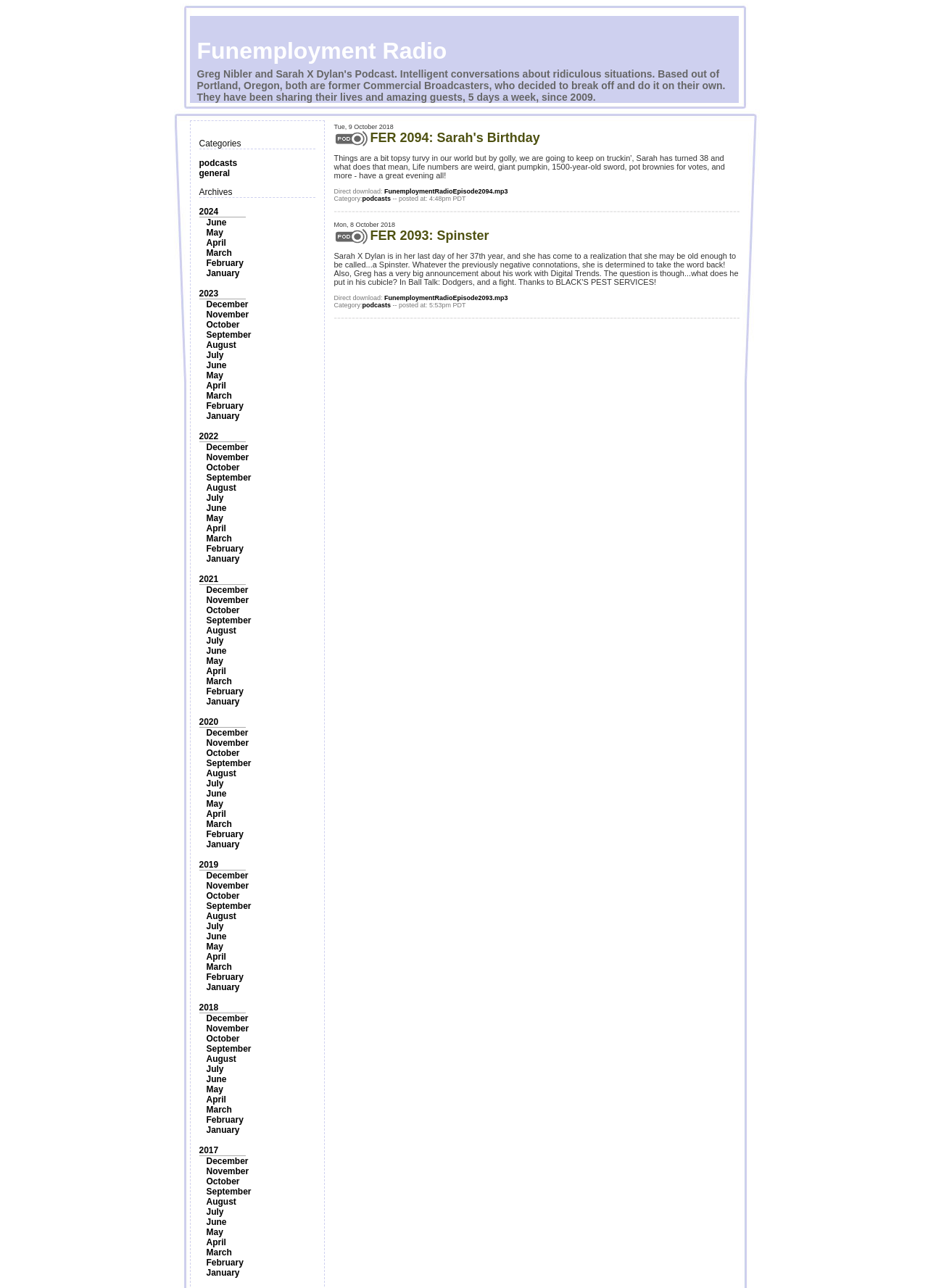Please determine the bounding box coordinates of the area that needs to be clicked to complete this task: 'click on podcasts'. The coordinates must be four float numbers between 0 and 1, formatted as [left, top, right, bottom].

[0.214, 0.123, 0.256, 0.131]